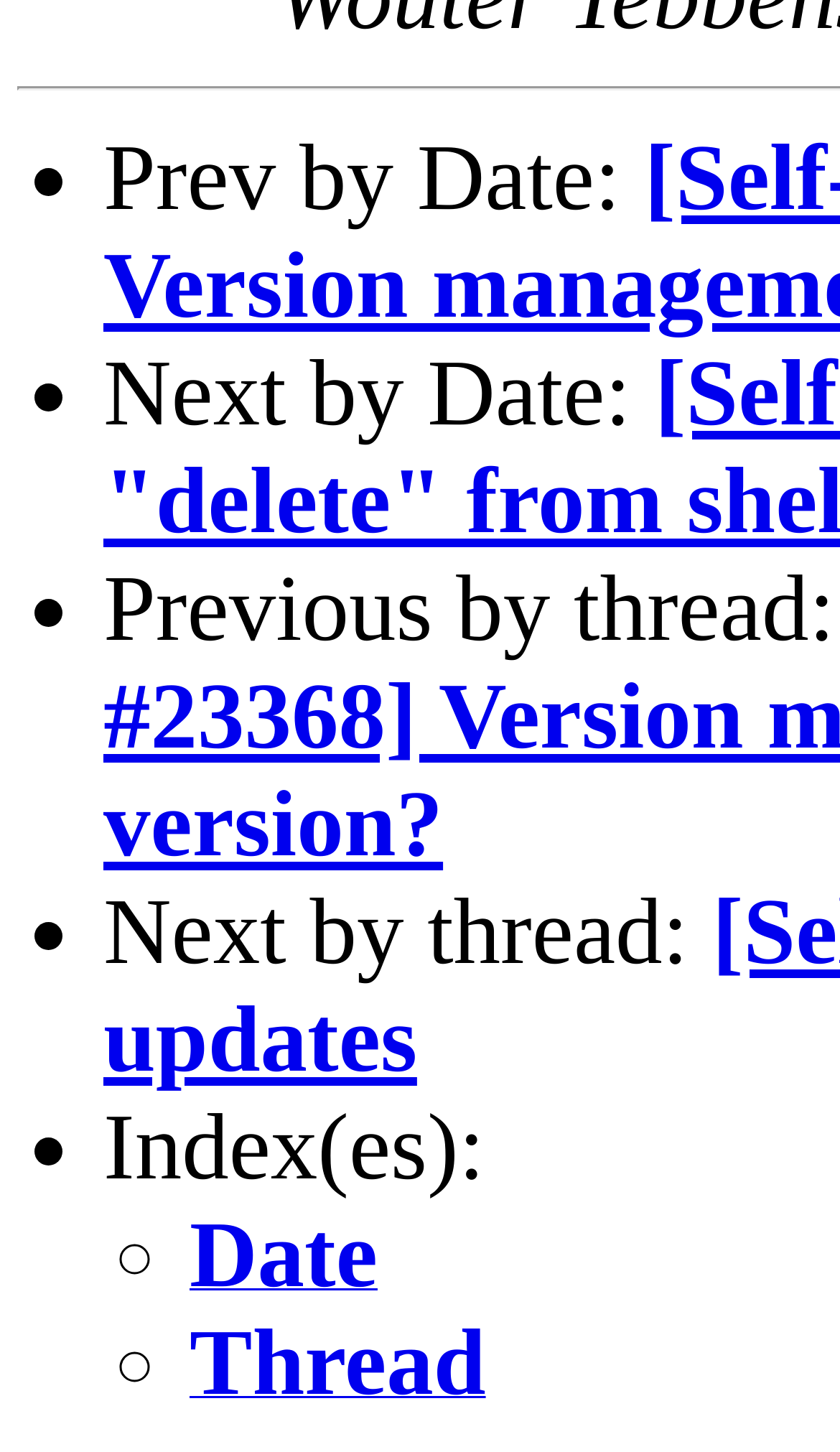Provide a single word or phrase answer to the question: 
What is the text of the link element below the 'Index(es):' text?

Date